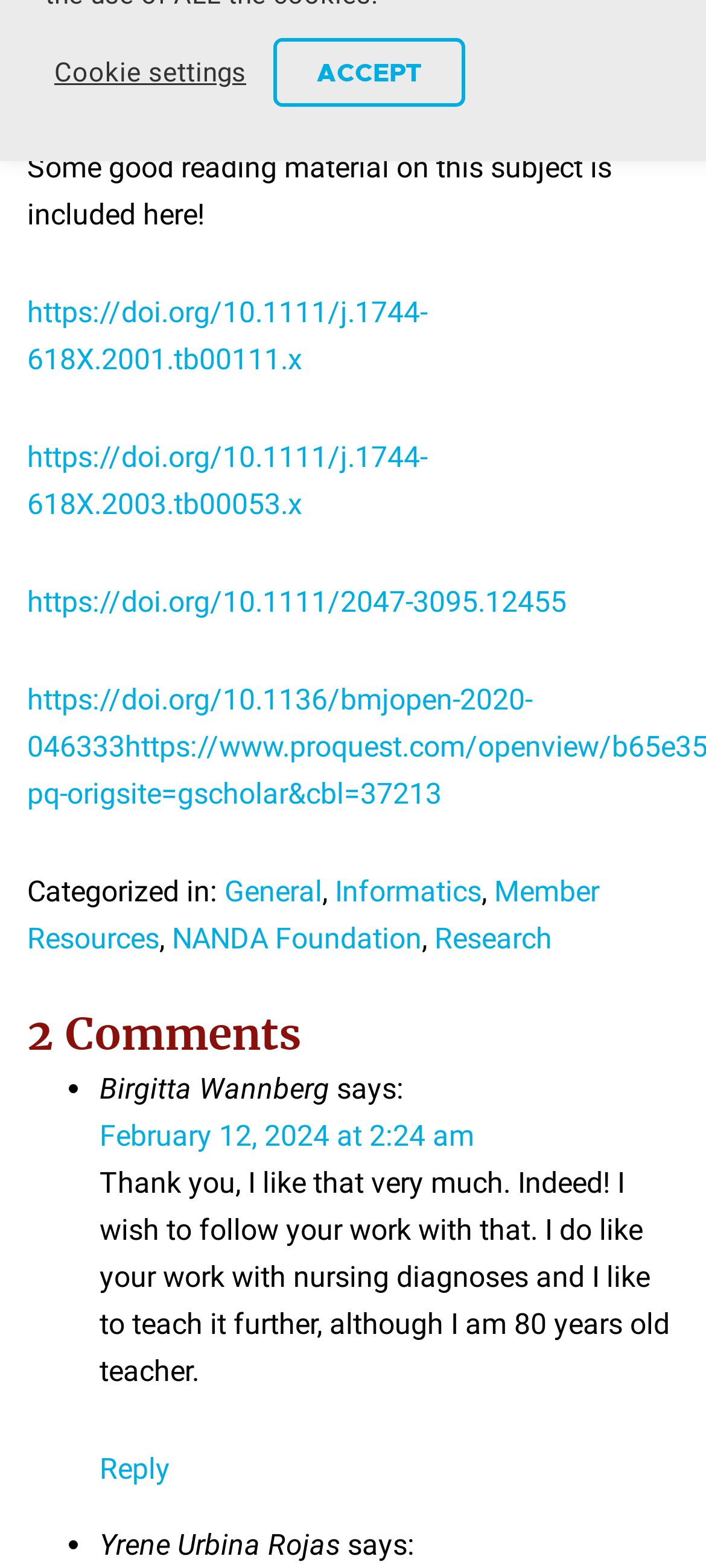Please locate the bounding box coordinates of the element's region that needs to be clicked to follow the instruction: "Click the link to read the article on DOI 10.1136/bmjopen-2020-046333". The bounding box coordinates should be provided as four float numbers between 0 and 1, i.e., [left, top, right, bottom].

[0.038, 0.435, 0.754, 0.488]